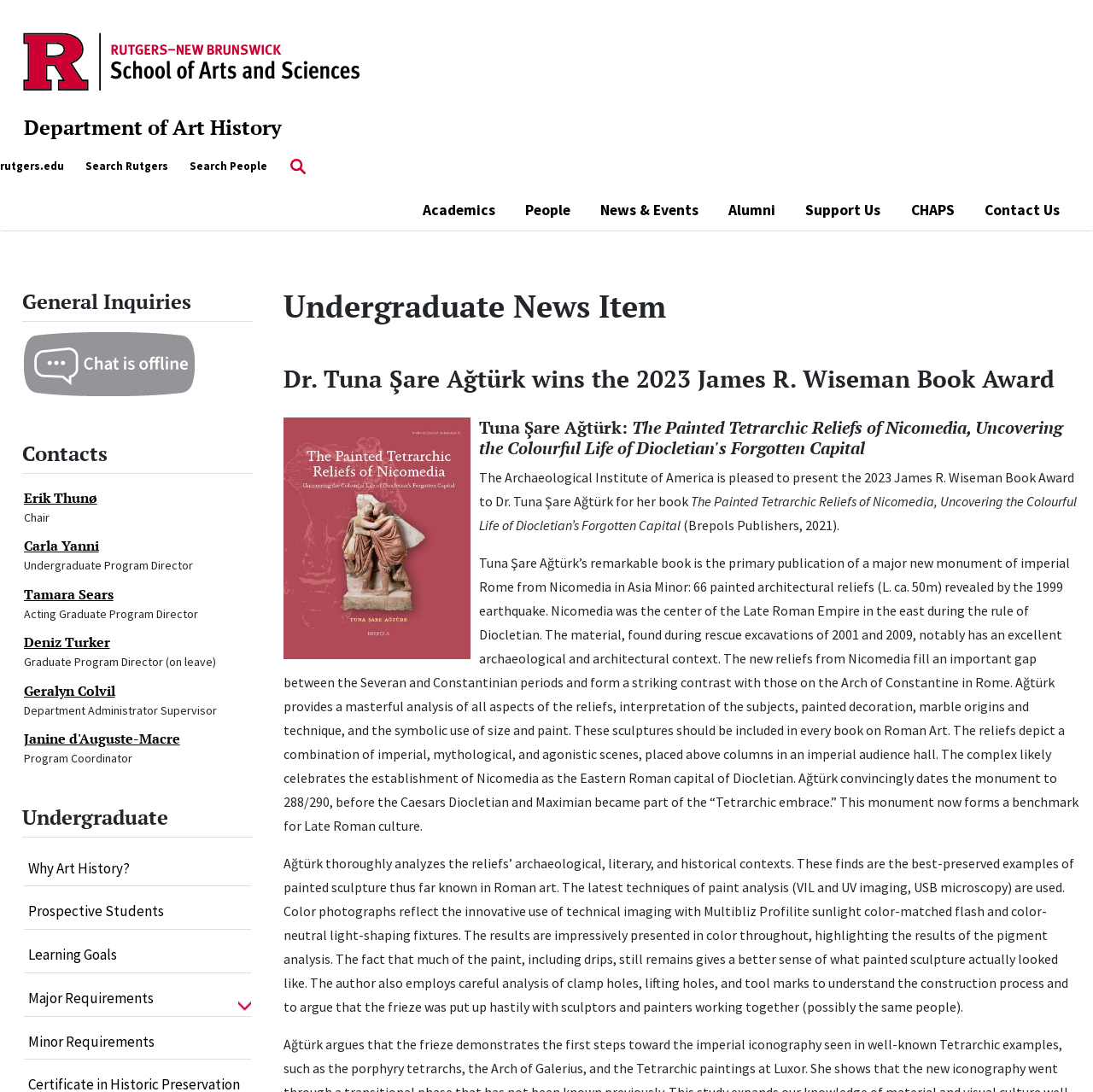What is the position of Erik Thunø?
Answer briefly with a single word or phrase based on the image.

Chair